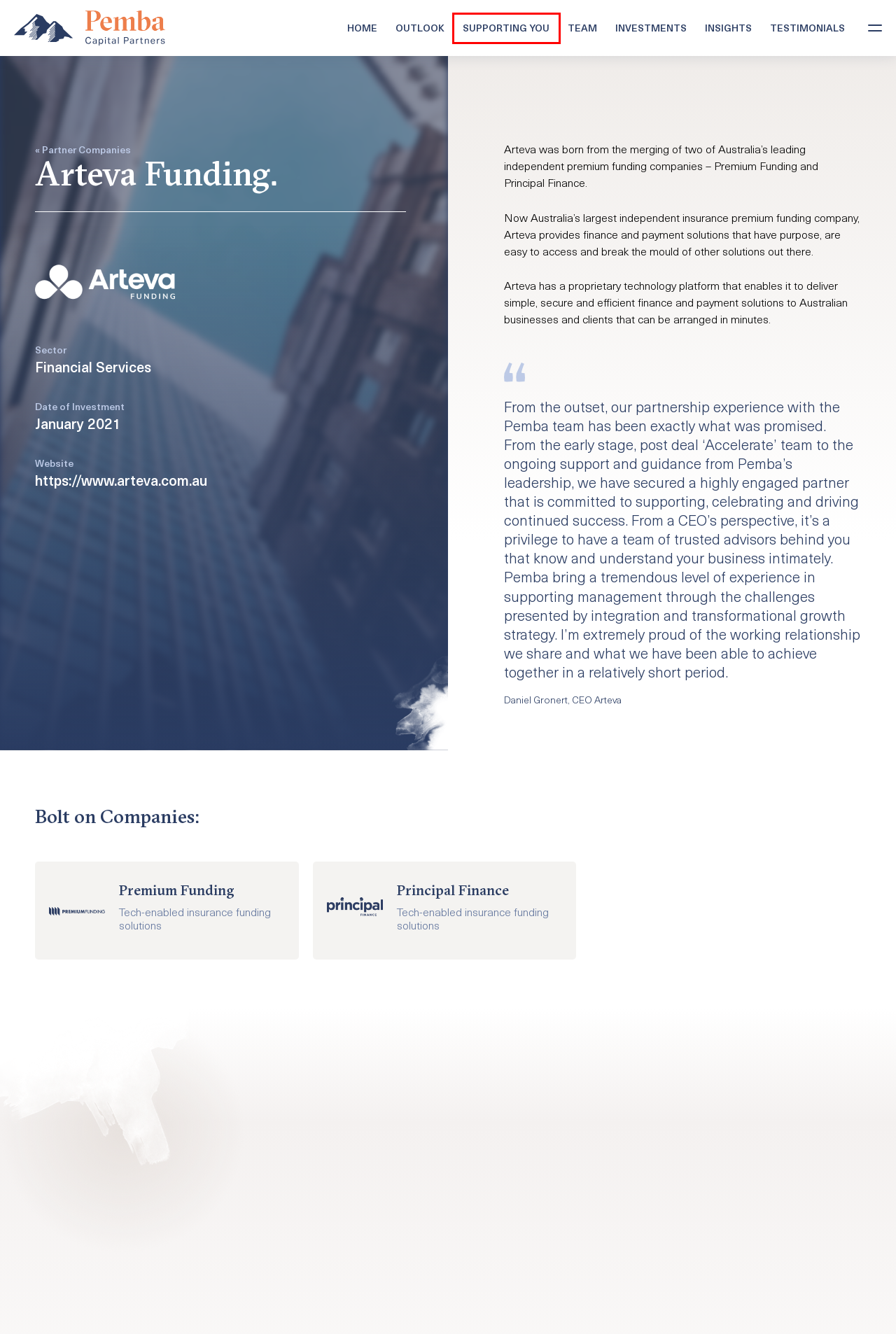You are given a screenshot of a webpage with a red rectangle bounding box. Choose the best webpage description that matches the new webpage after clicking the element in the bounding box. Here are the candidates:
A. Supporting You | Pemba Capital Partners Private Equity
B. News & Insights | Pemba Capital Partners Australia
C. Coverforce | Pemba Capital Partners Investments
D. Outlook | Pemba Capital Partners Private Equity Company
E. Contact Pemba Capital Partners | Private Equity Firm Australia
F. Partner Companies | Private Equity Investments Portfolio
G. Community | Pemba Capital Partners Private Equity Australia
H. Pemba Capital Partners | Private Equity Firm Australia

A